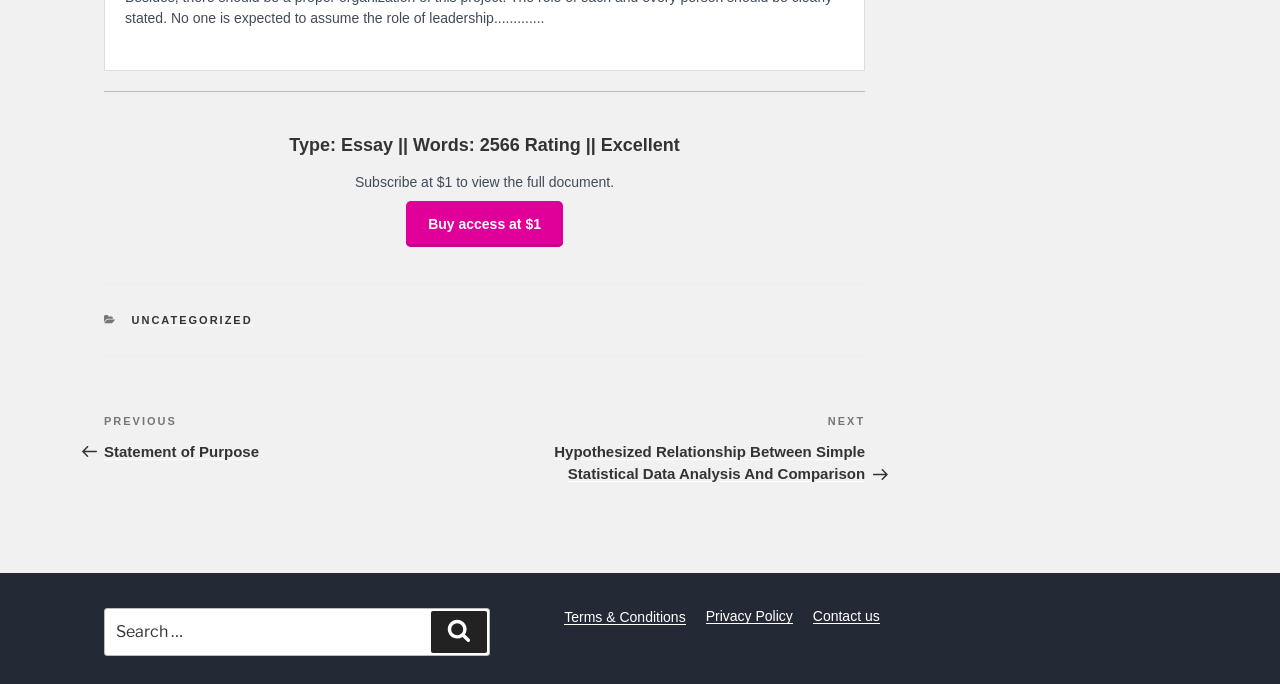Using the element description provided, determine the bounding box coordinates in the format (top-left x, top-left y, bottom-right x, bottom-right y). Ensure that all values are floating point numbers between 0 and 1. Element description: Terms & Conditions

[0.441, 0.89, 0.536, 0.913]